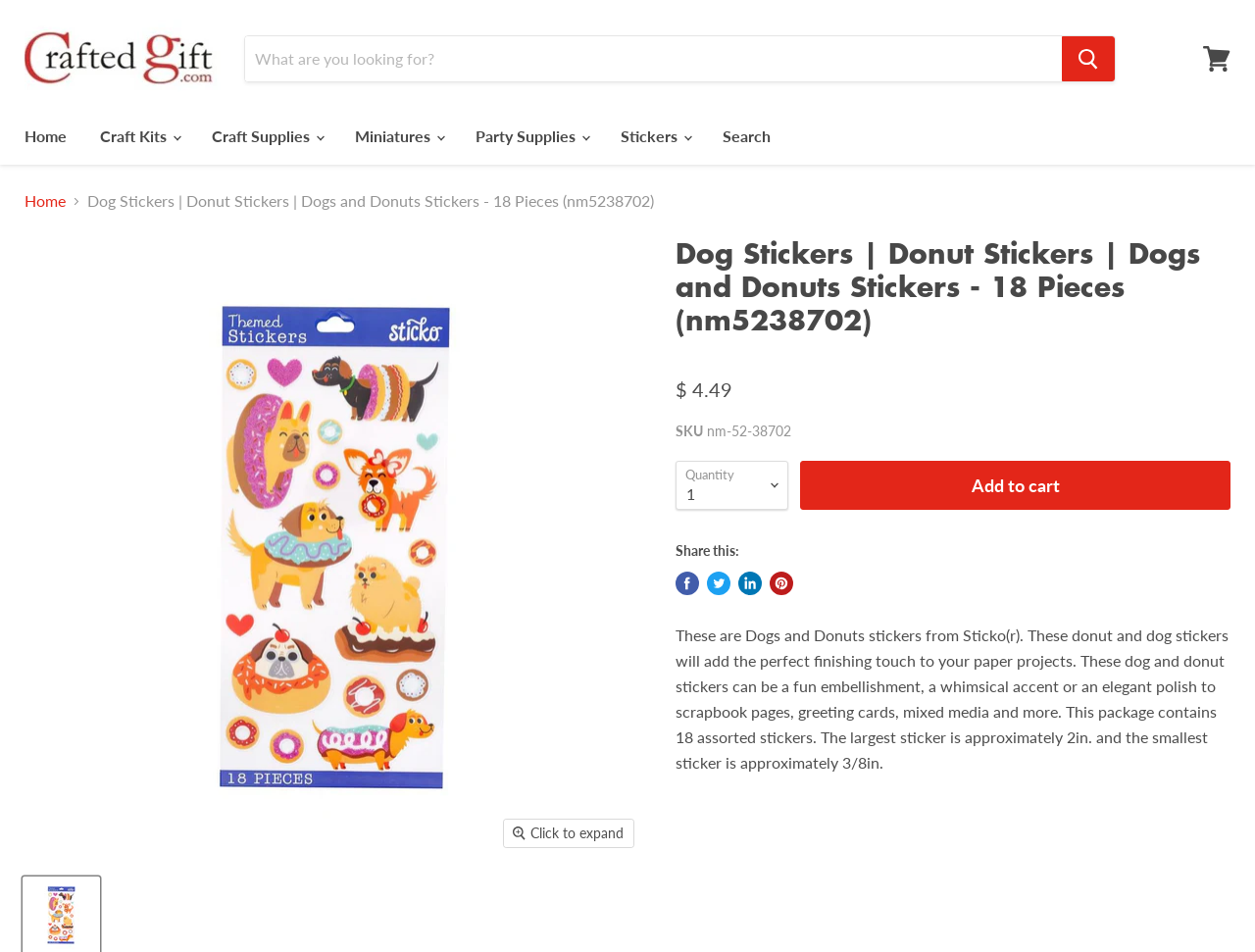Determine the bounding box coordinates for the clickable element required to fulfill the instruction: "Add to cart". Provide the coordinates as four float numbers between 0 and 1, i.e., [left, top, right, bottom].

[0.638, 0.529, 0.98, 0.581]